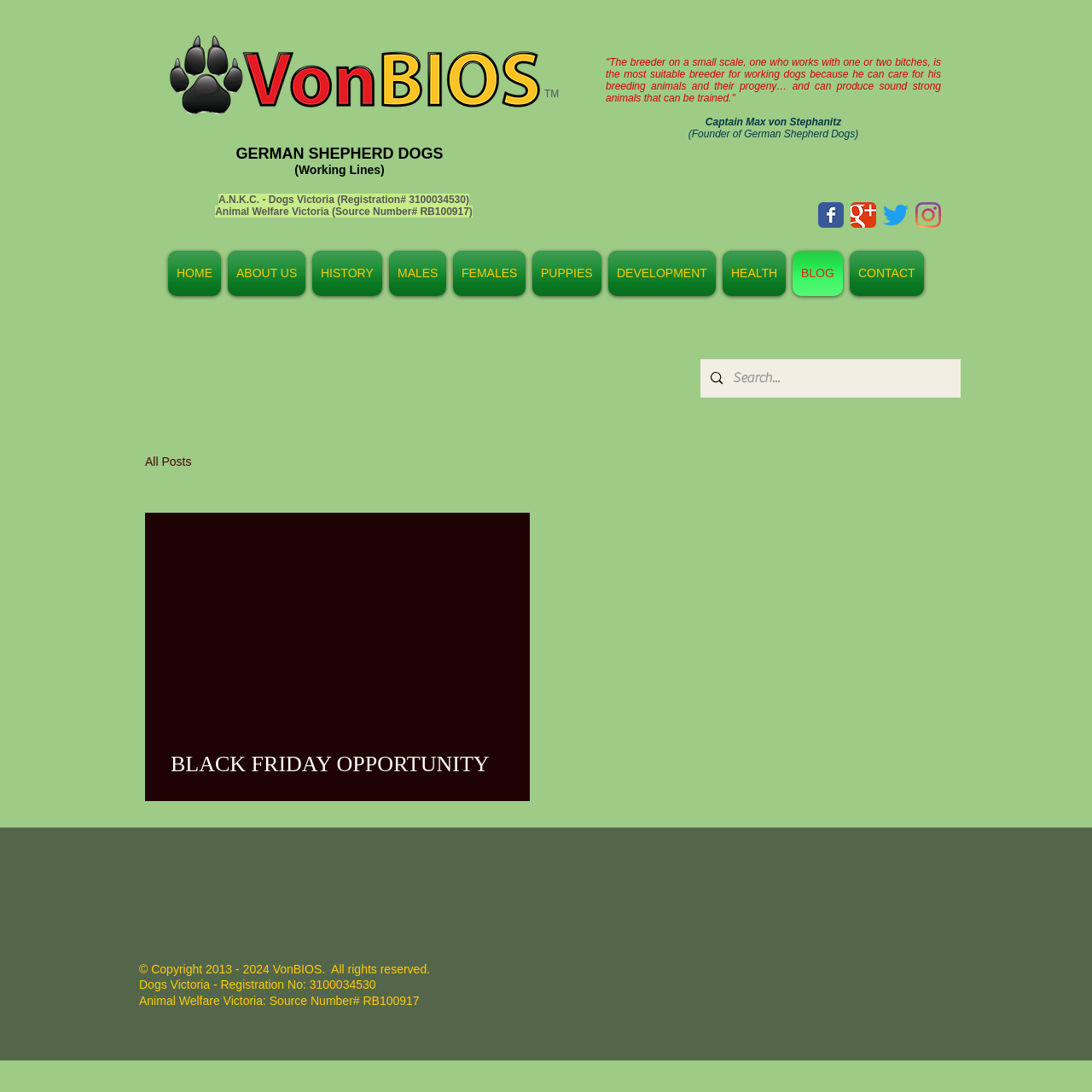What is the name of the breeder?
Based on the image, answer the question with as much detail as possible.

The name of the breeder can be found in the copyright information at the bottom of the webpage, which states '© Copyright 2013 - 2024 VonBIOS. All rights reserved.'